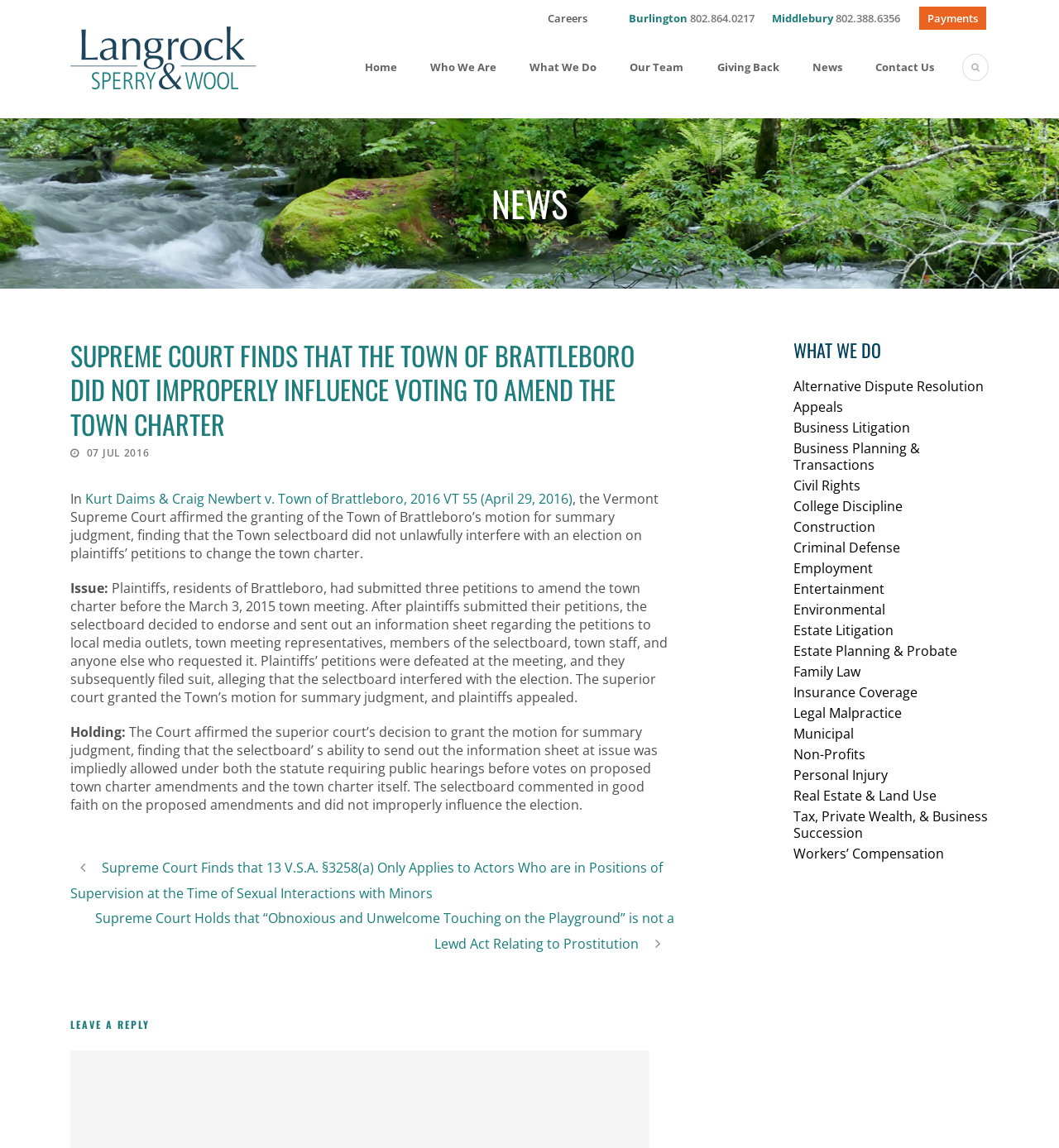Find the bounding box coordinates for the element that must be clicked to complete the instruction: "Click Careers". The coordinates should be four float numbers between 0 and 1, indicated as [left, top, right, bottom].

[0.517, 0.009, 0.555, 0.022]